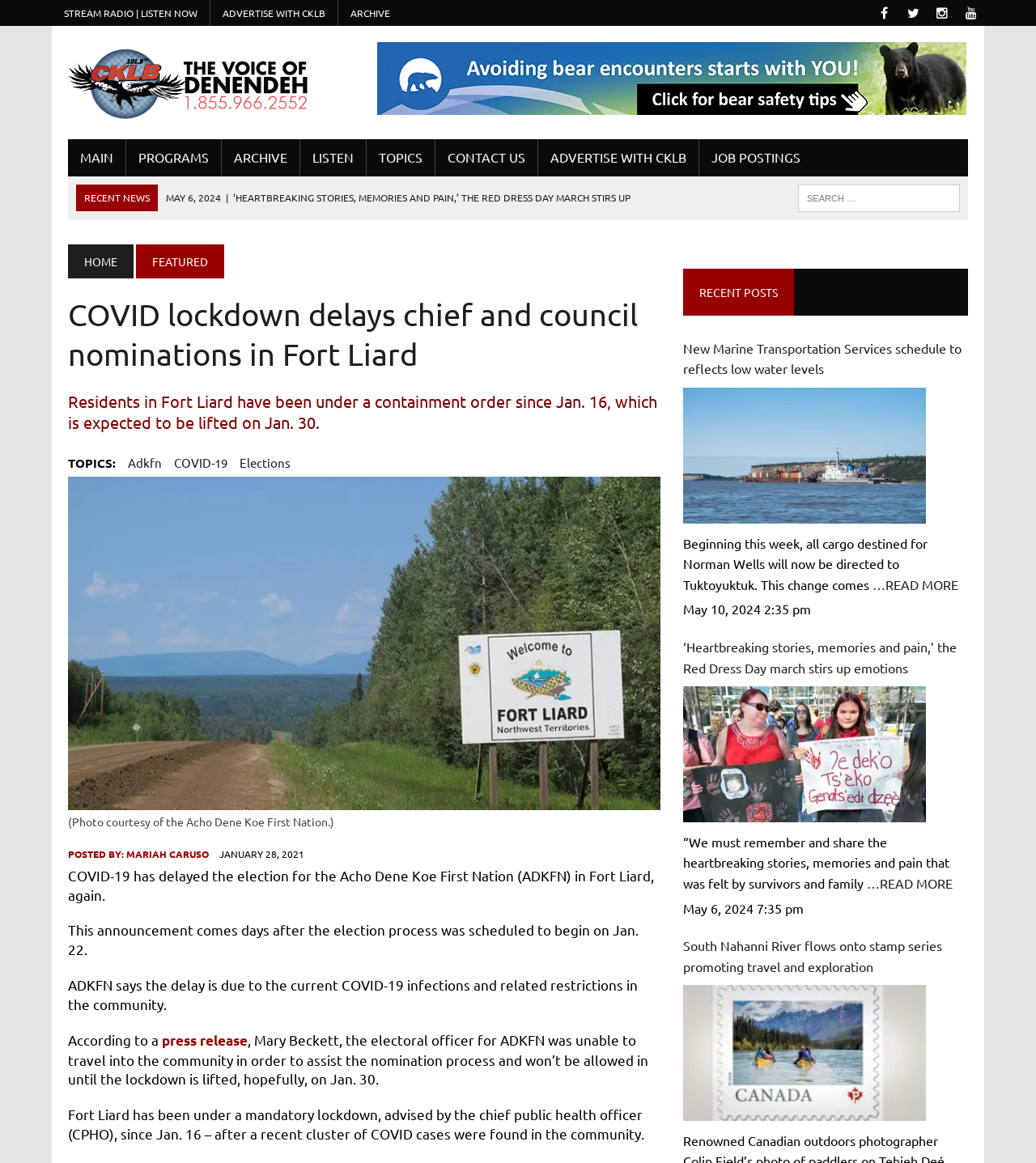Determine the bounding box coordinates for the HTML element described here: "STREAM RADIO | Listen Now".

[0.05, 0.0, 0.202, 0.022]